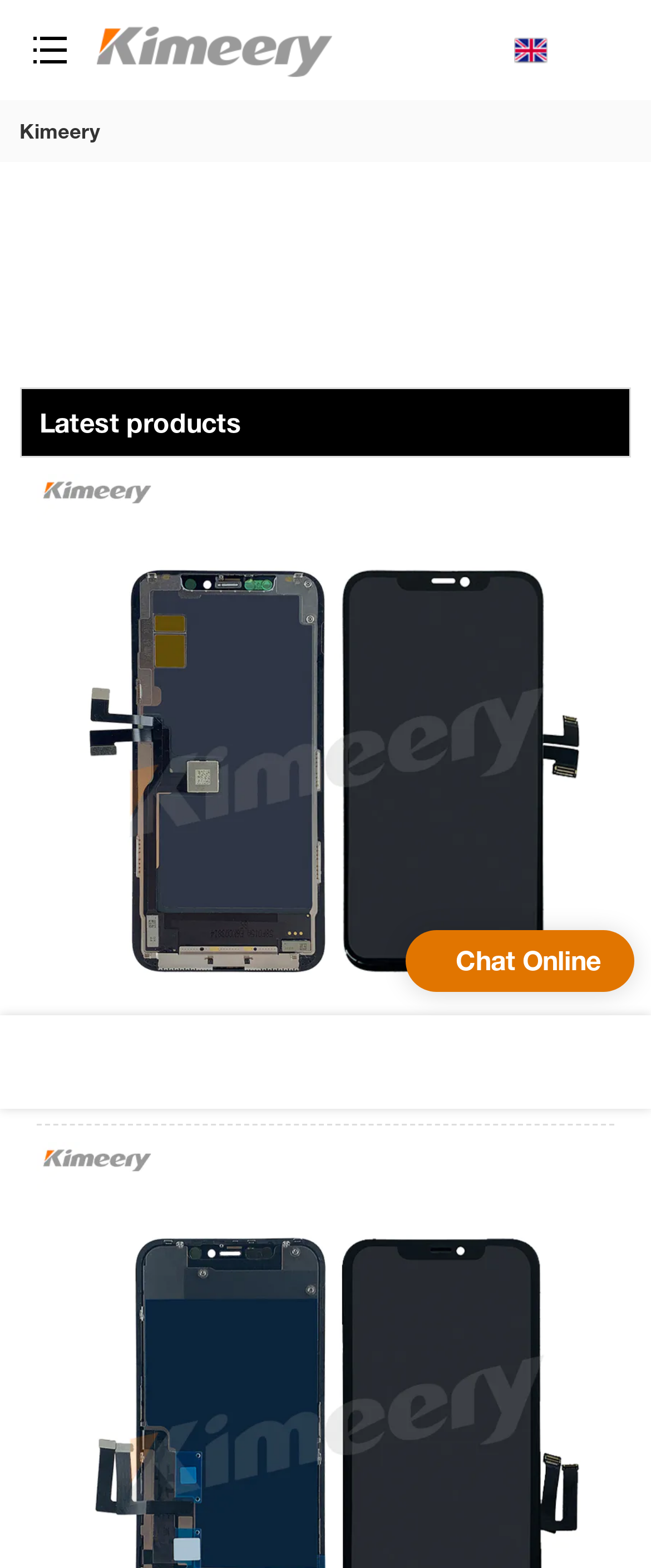What is the logo linked to?
Please look at the screenshot and answer in one word or a short phrase.

kimeery.com